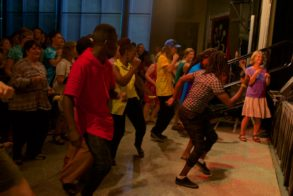What is the mood of the festival?
Answer the question in as much detail as possible.

The caption describes the scene as 'joyous' and mentions that the expressions of the attendees reflect a sense of community and celebration, indicating a lively and happy atmosphere.